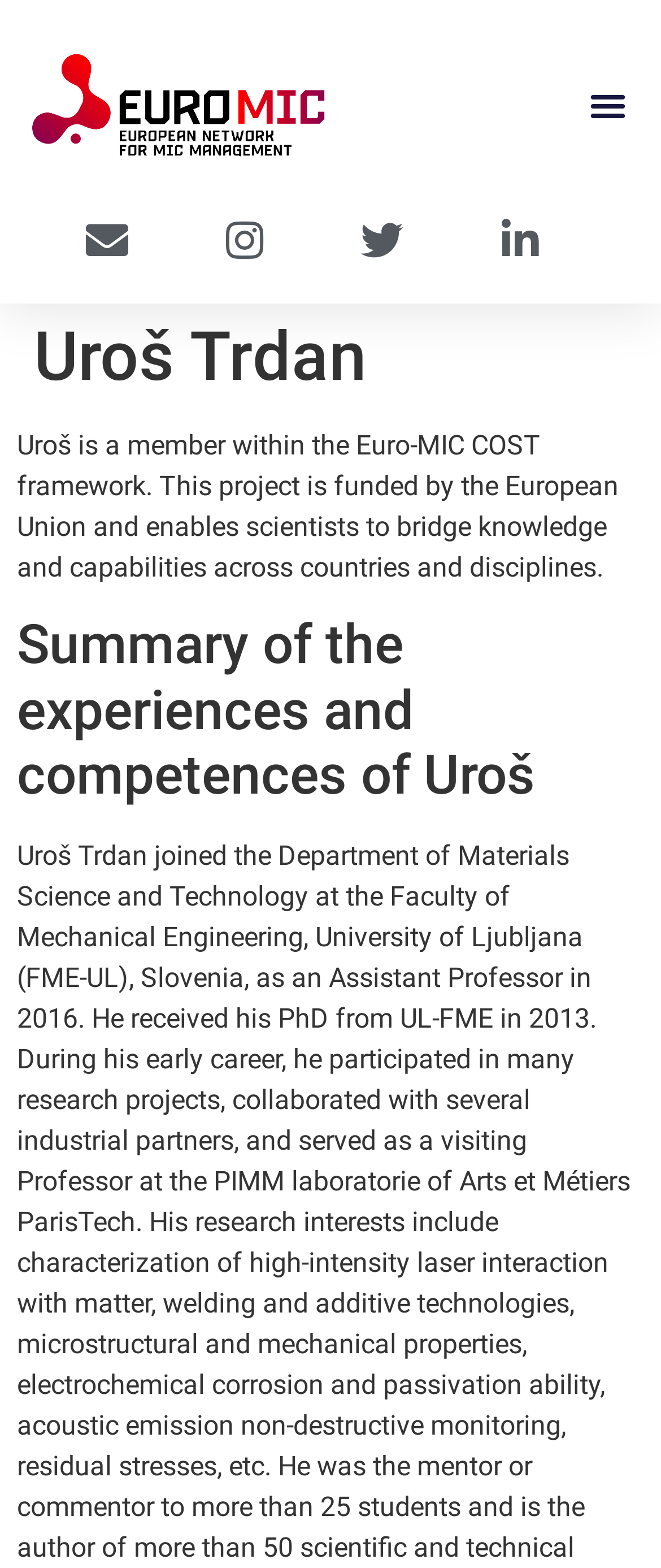What is the purpose of the Euro-MIC project?
Ensure your answer is thorough and detailed.

According to the static text element on the webpage, the Euro-MIC project enables scientists to bridge knowledge and capabilities across countries and disciplines.